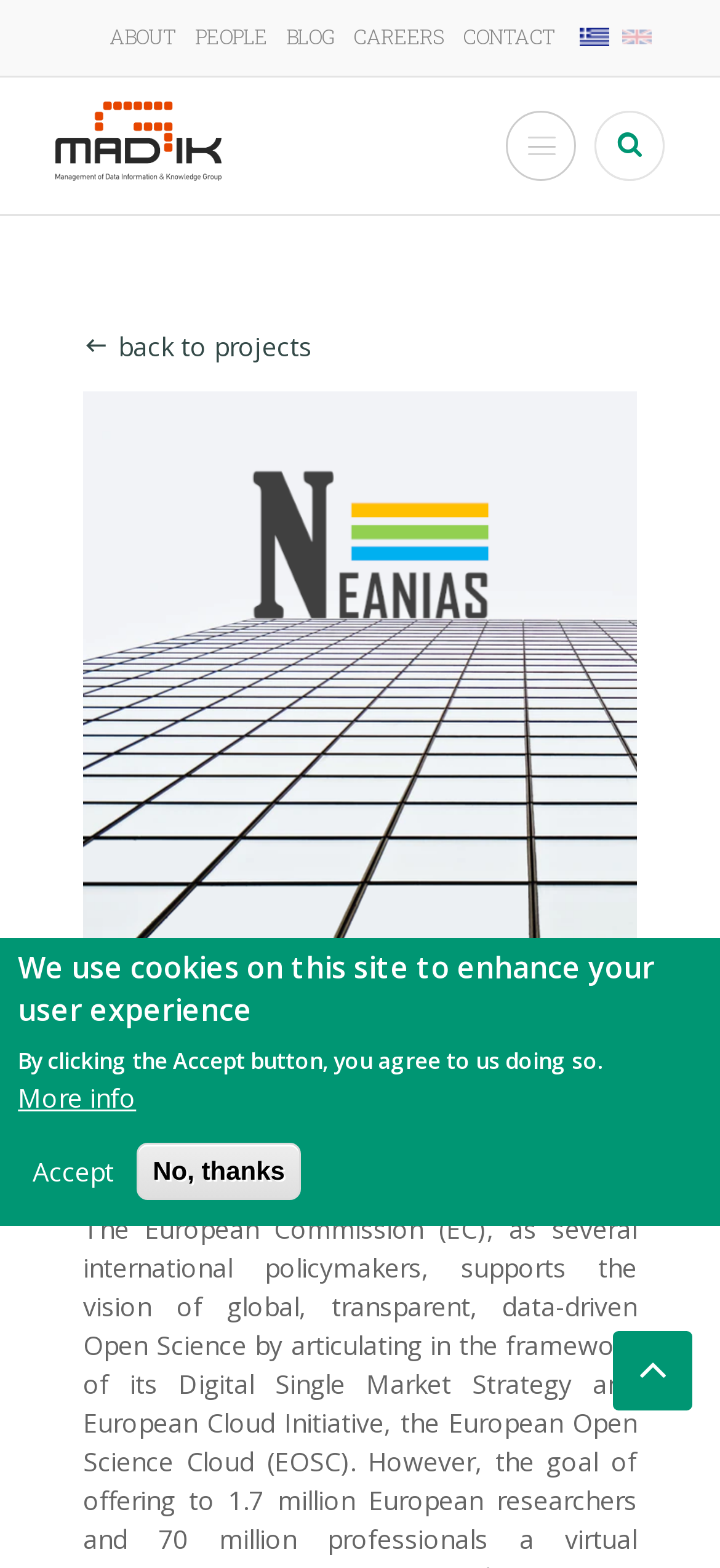What is the name of the project?
Using the details from the image, give an elaborate explanation to answer the question.

The name of the project can be found in the heading element with the text 'NEANIAS' and also in the image element with the same text, which is located at the top of the webpage.